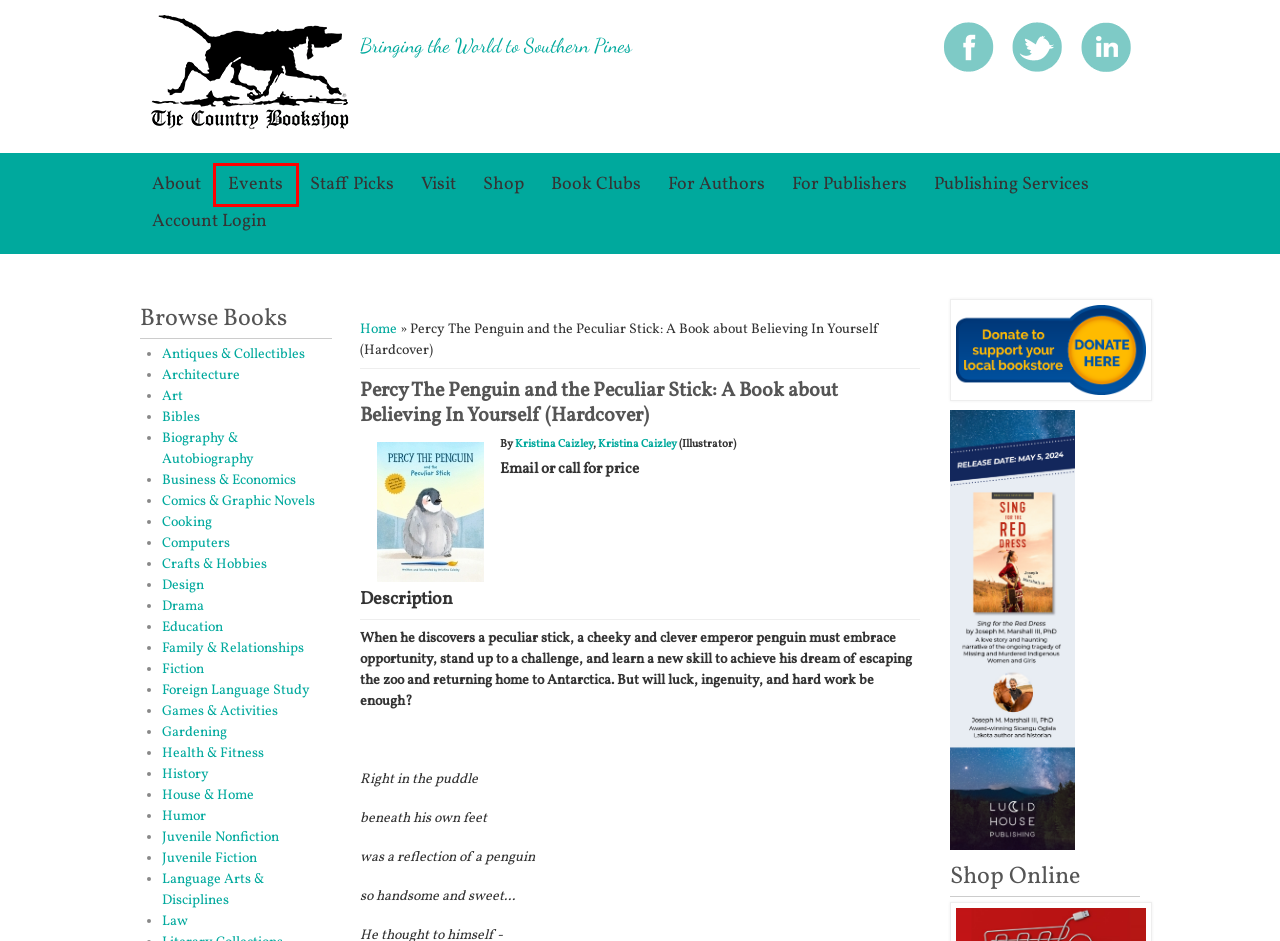You have a screenshot of a webpage with an element surrounded by a red bounding box. Choose the webpage description that best describes the new page after clicking the element inside the red bounding box. Here are the candidates:
A. Visit Us  | The Country Bookshop
B. Return Policy | The Country Bookshop
C. About Us | The Country Bookshop
D. Book Clubs | The Country Bookshop
E. The Country Bookshop Publishing Services | The Country Bookshop
F. Staff Picks | The Country Bookshop
G. Shipping Policy | The Country Bookshop
H. Browse Books:  | The Country Bookshop

H